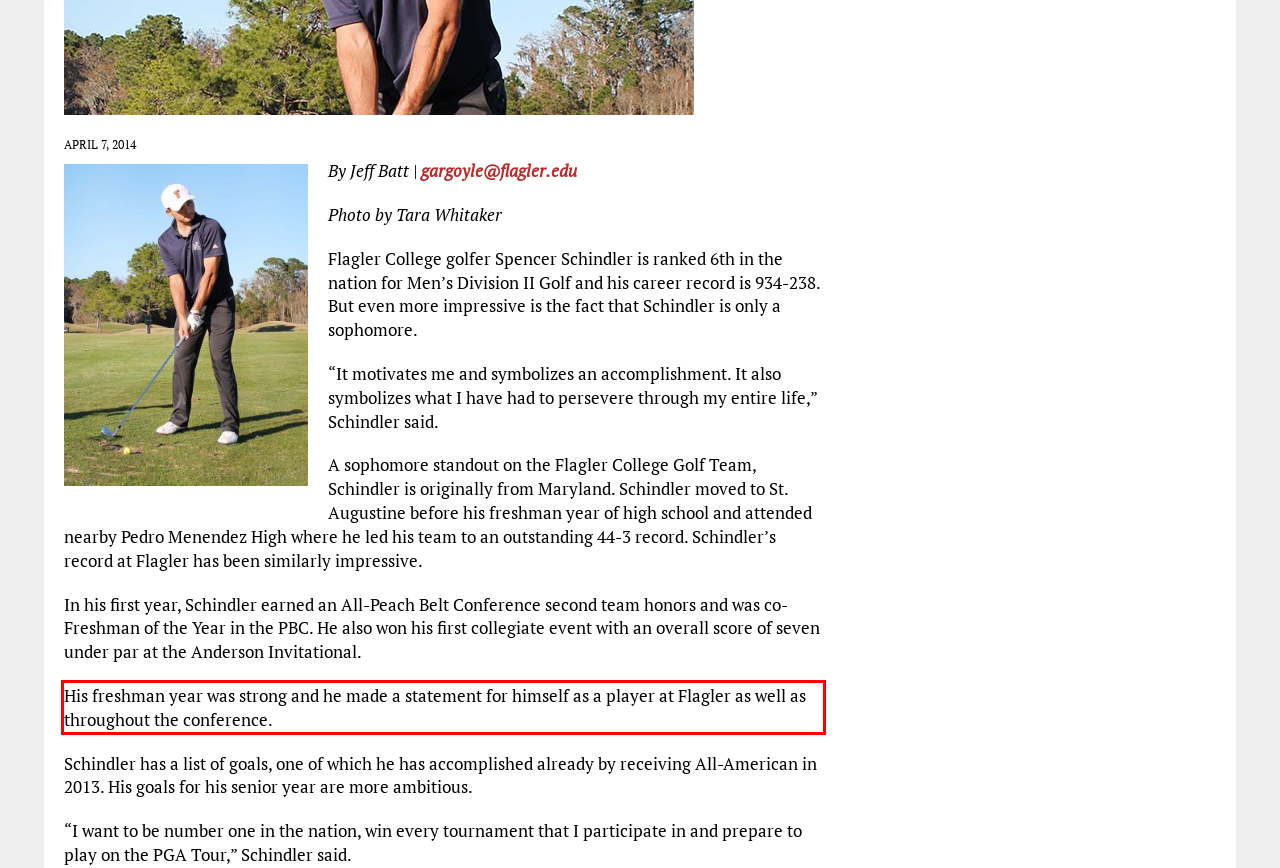You have a screenshot with a red rectangle around a UI element. Recognize and extract the text within this red bounding box using OCR.

His freshman year was strong and he made a statement for himself as a player at Flagler as well as throughout the conference.